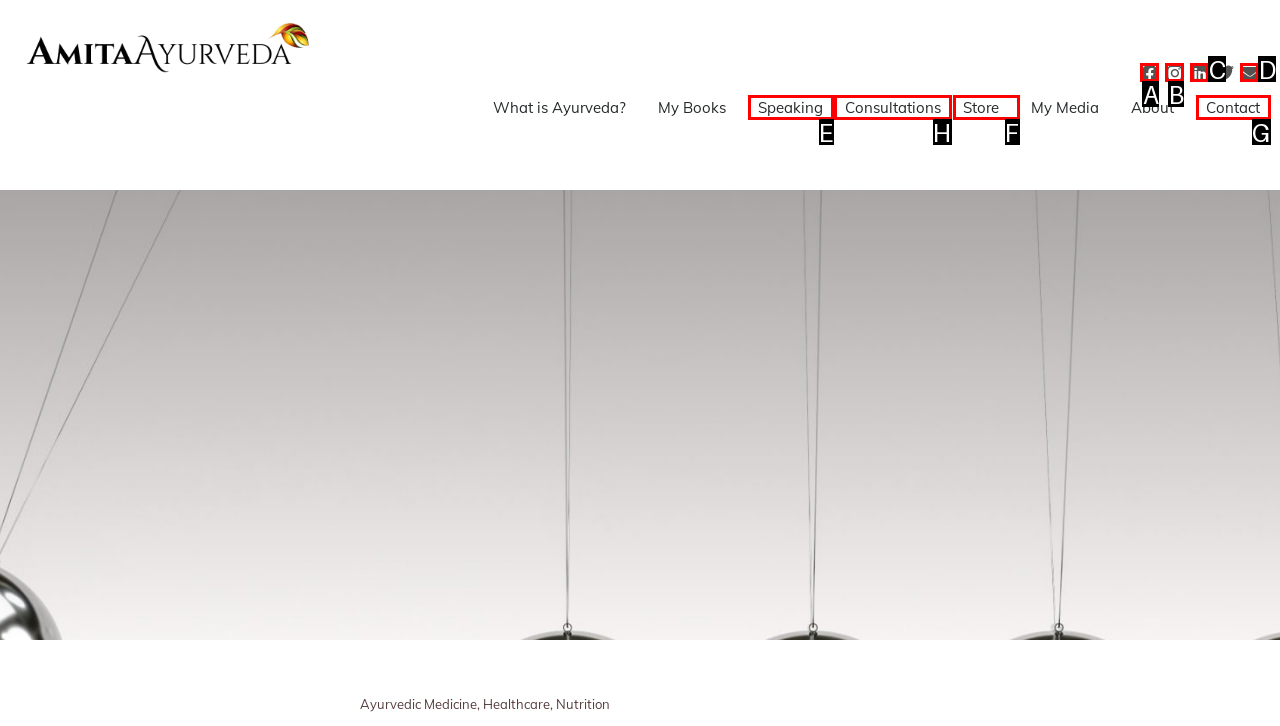Point out the HTML element I should click to achieve the following: Check Consultations Reply with the letter of the selected element.

H